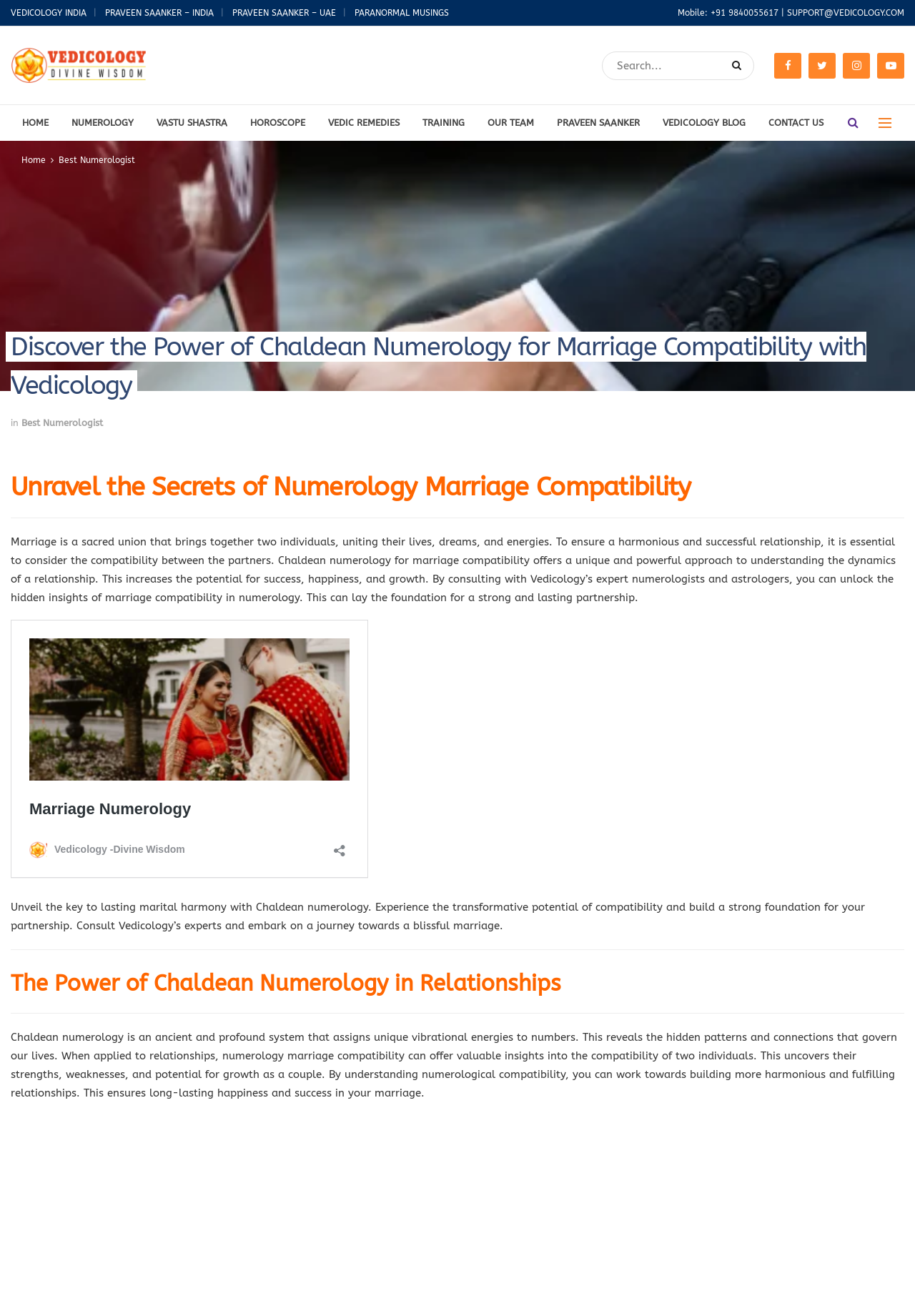Identify the bounding box coordinates for the region of the element that should be clicked to carry out the instruction: "Search for something". The bounding box coordinates should be four float numbers between 0 and 1, i.e., [left, top, right, bottom].

[0.658, 0.039, 0.824, 0.061]